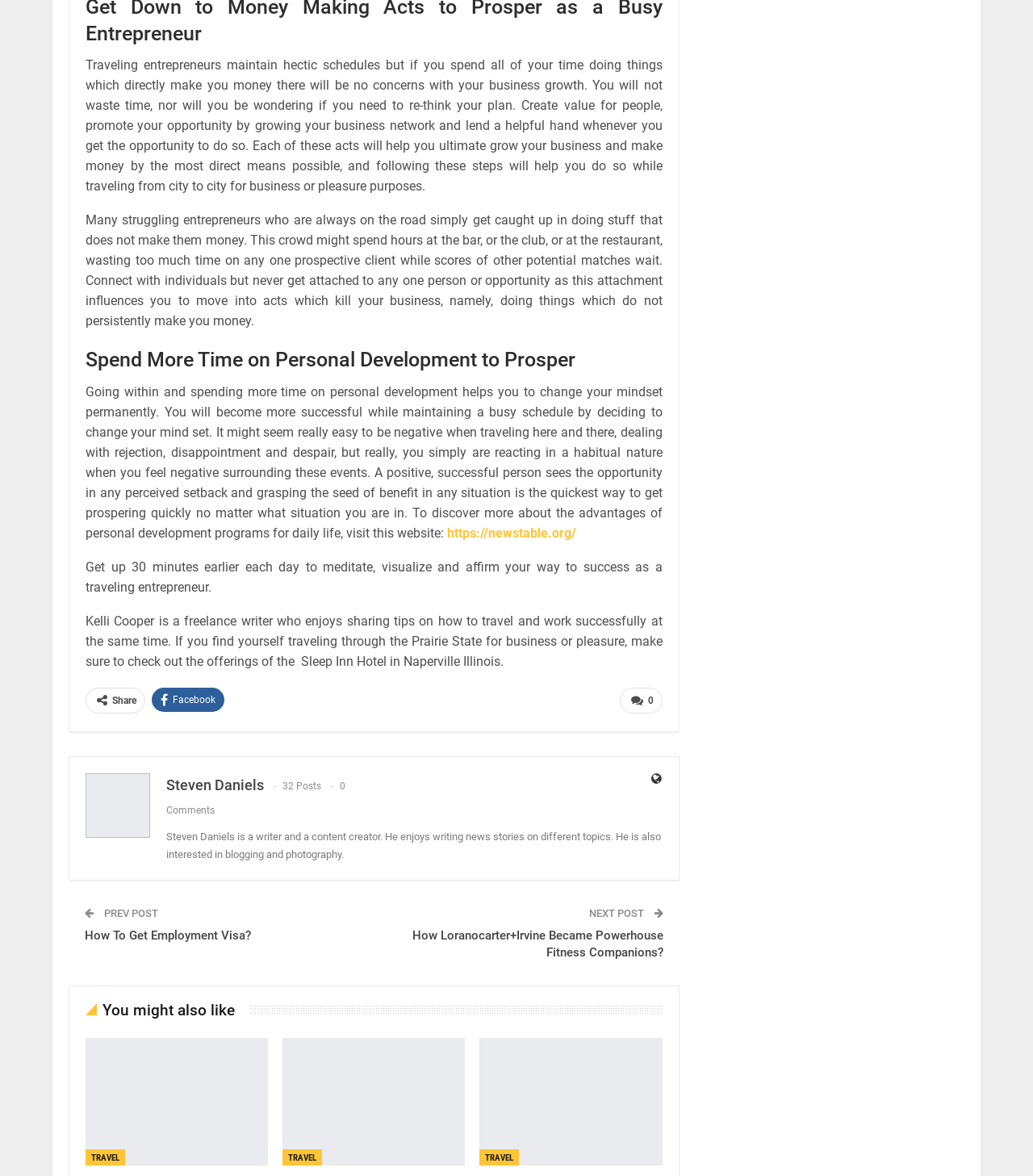What is the topic of the article?
Answer with a single word or short phrase according to what you see in the image.

Traveling entrepreneurs